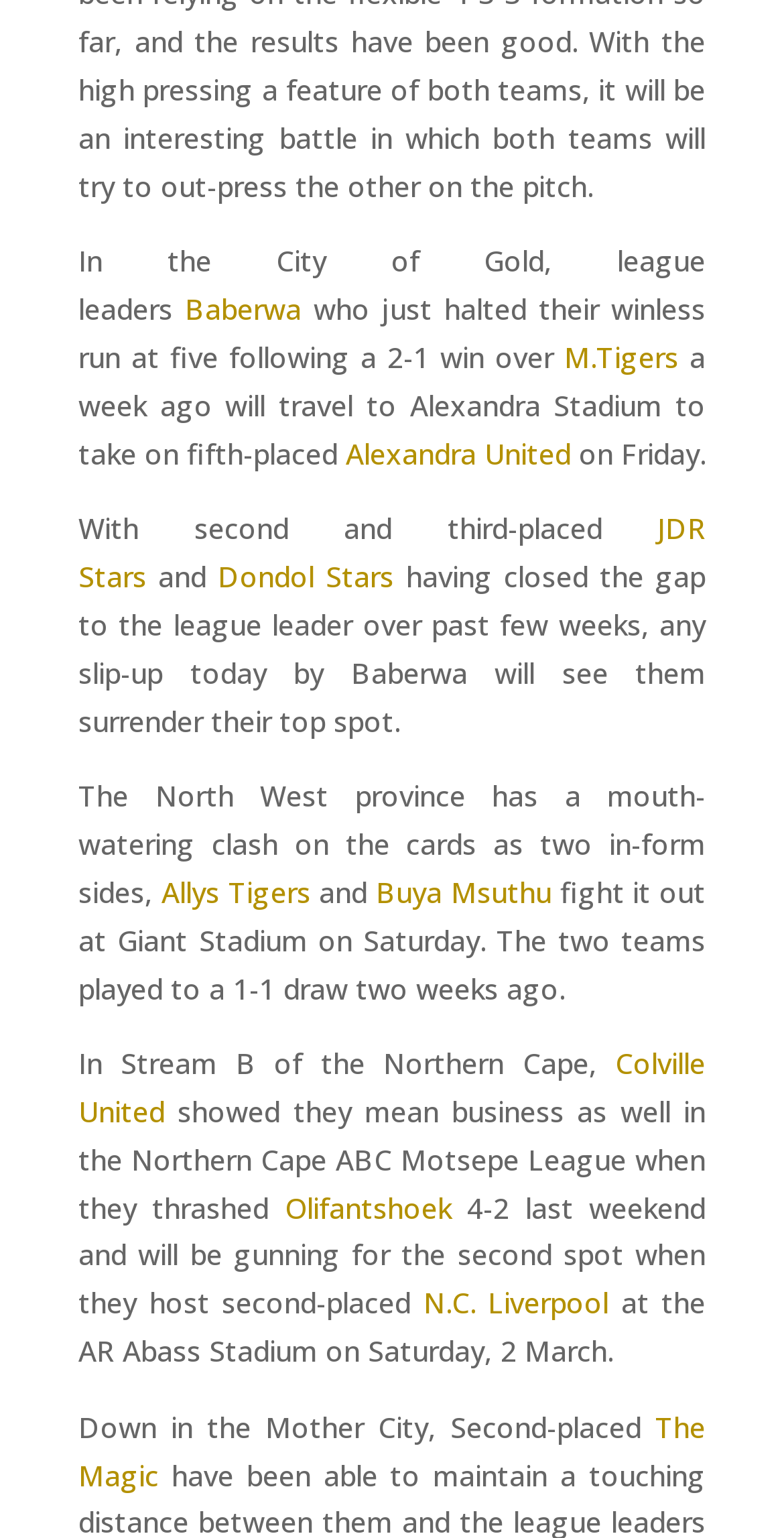Use a single word or phrase to answer the question:
Where will Baberwa travel to take on fifth-placed?

Alexandra Stadium